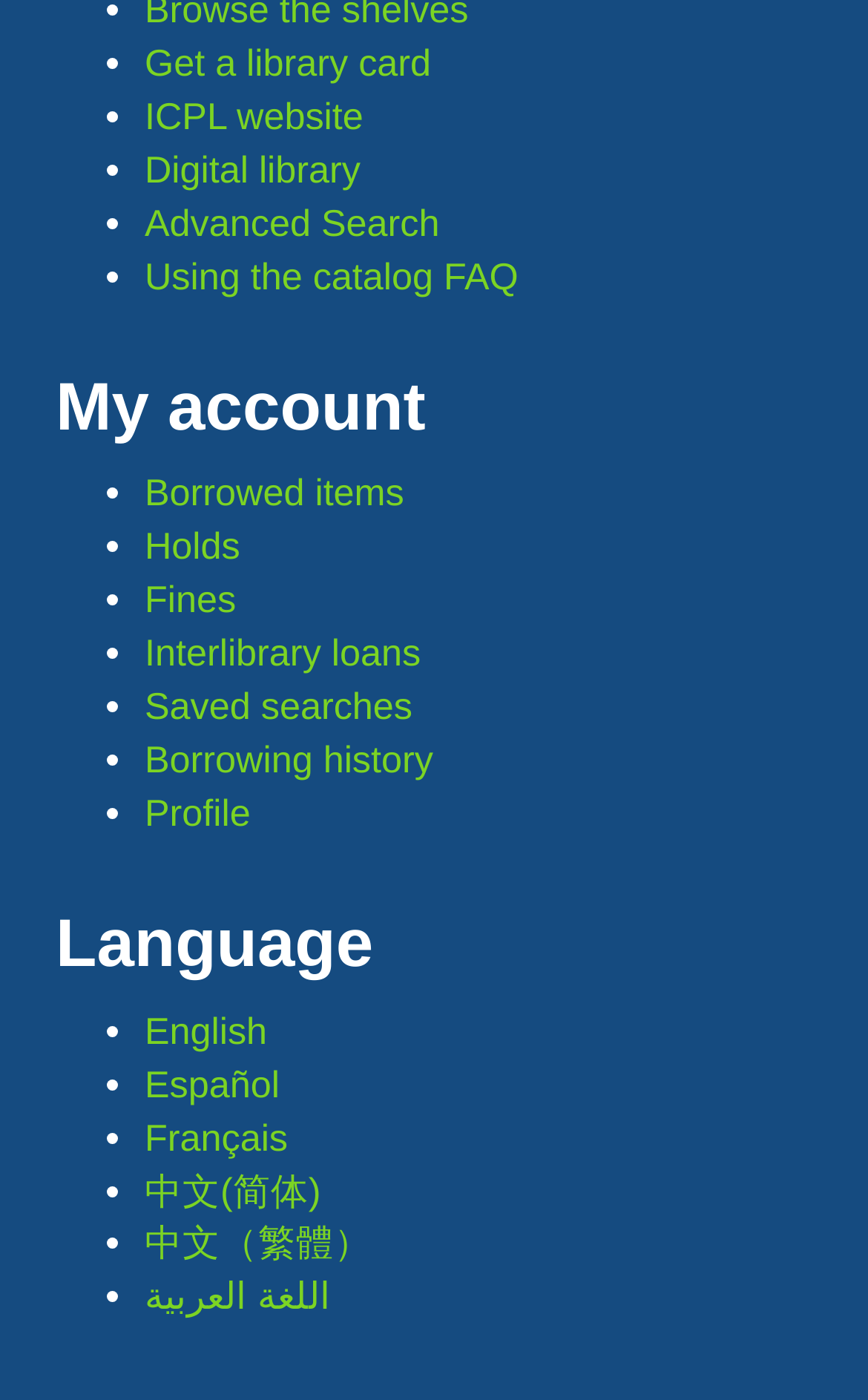Please determine the bounding box coordinates of the element to click in order to execute the following instruction: "Browse the shelves". The coordinates should be four float numbers between 0 and 1, specified as [left, top, right, bottom].

[0.167, 0.409, 0.593, 0.442]